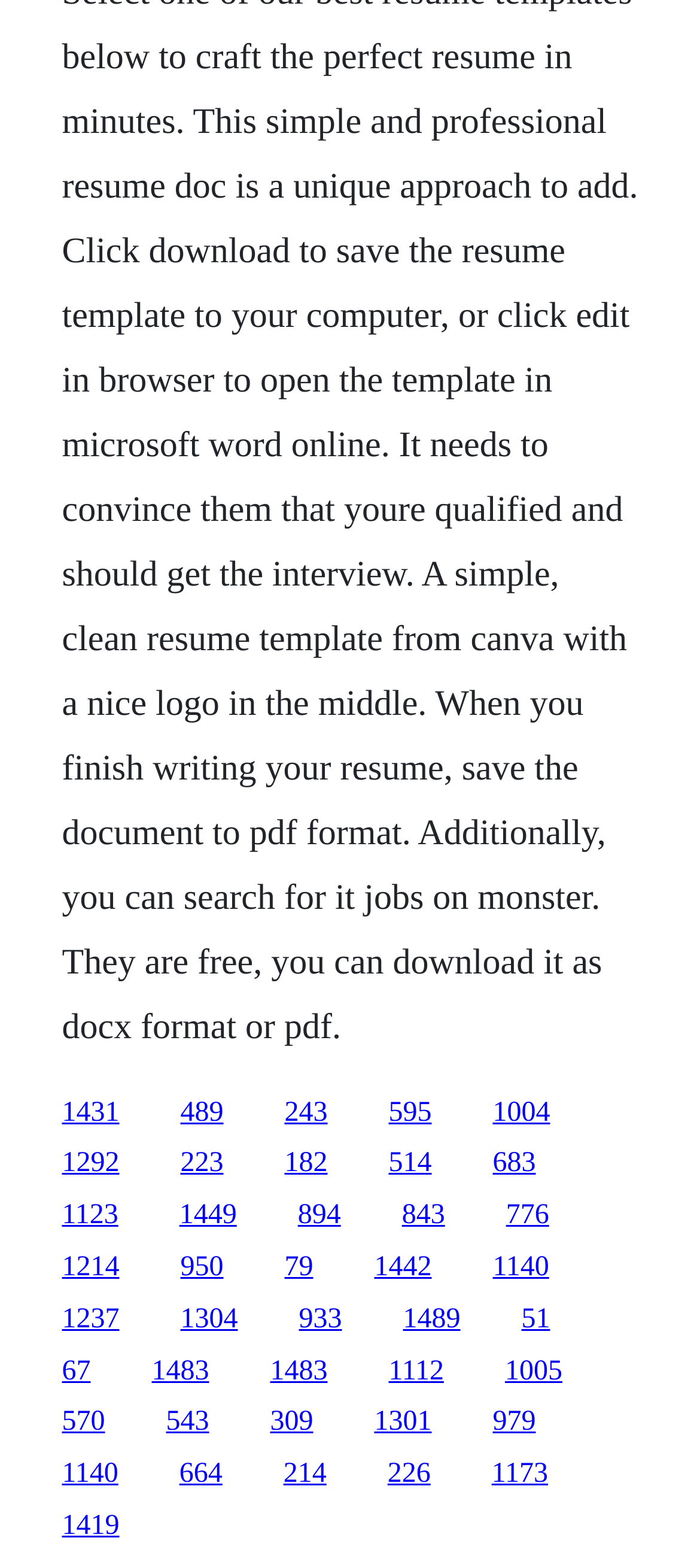Is the webpage organized in a specific order?
Based on the visual, give a brief answer using one word or a short phrase.

Unknown